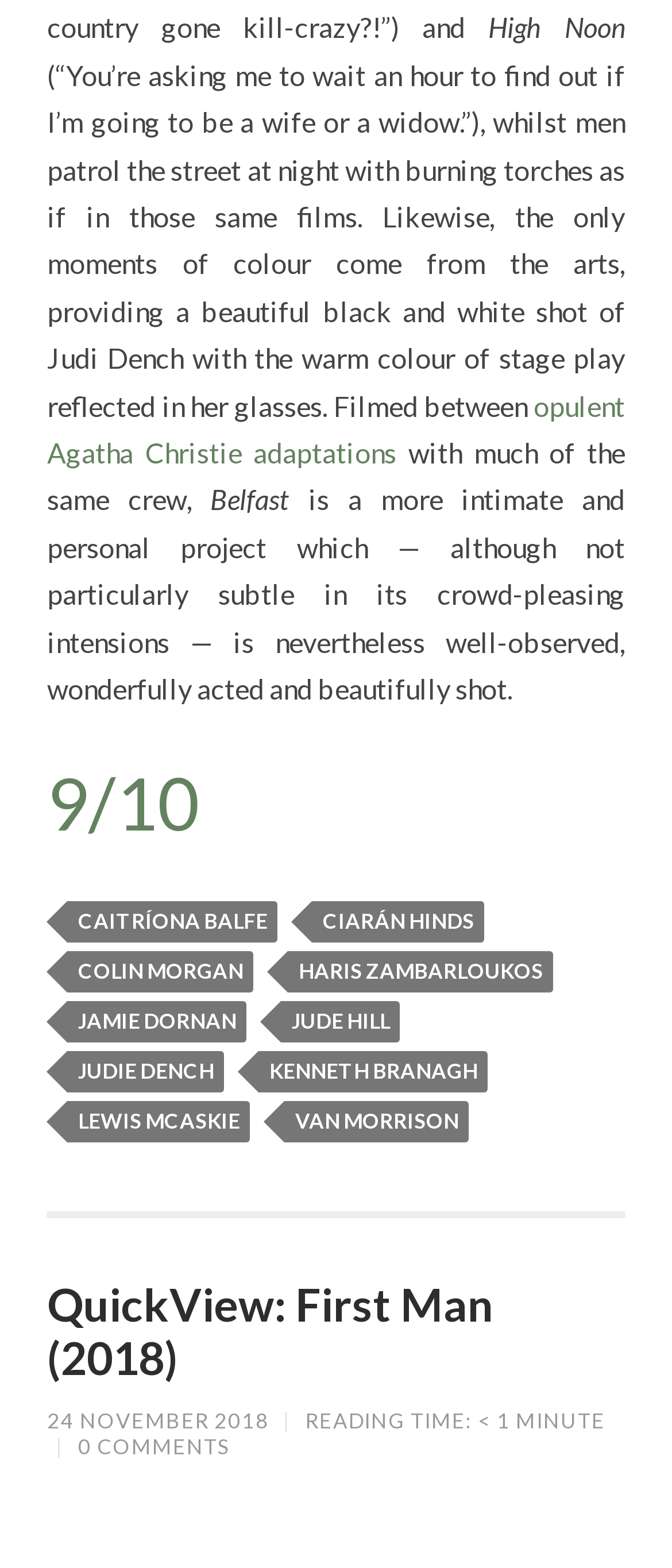Point out the bounding box coordinates of the section to click in order to follow this instruction: "Read about CAITRÍONA BALFE".

[0.101, 0.574, 0.414, 0.601]